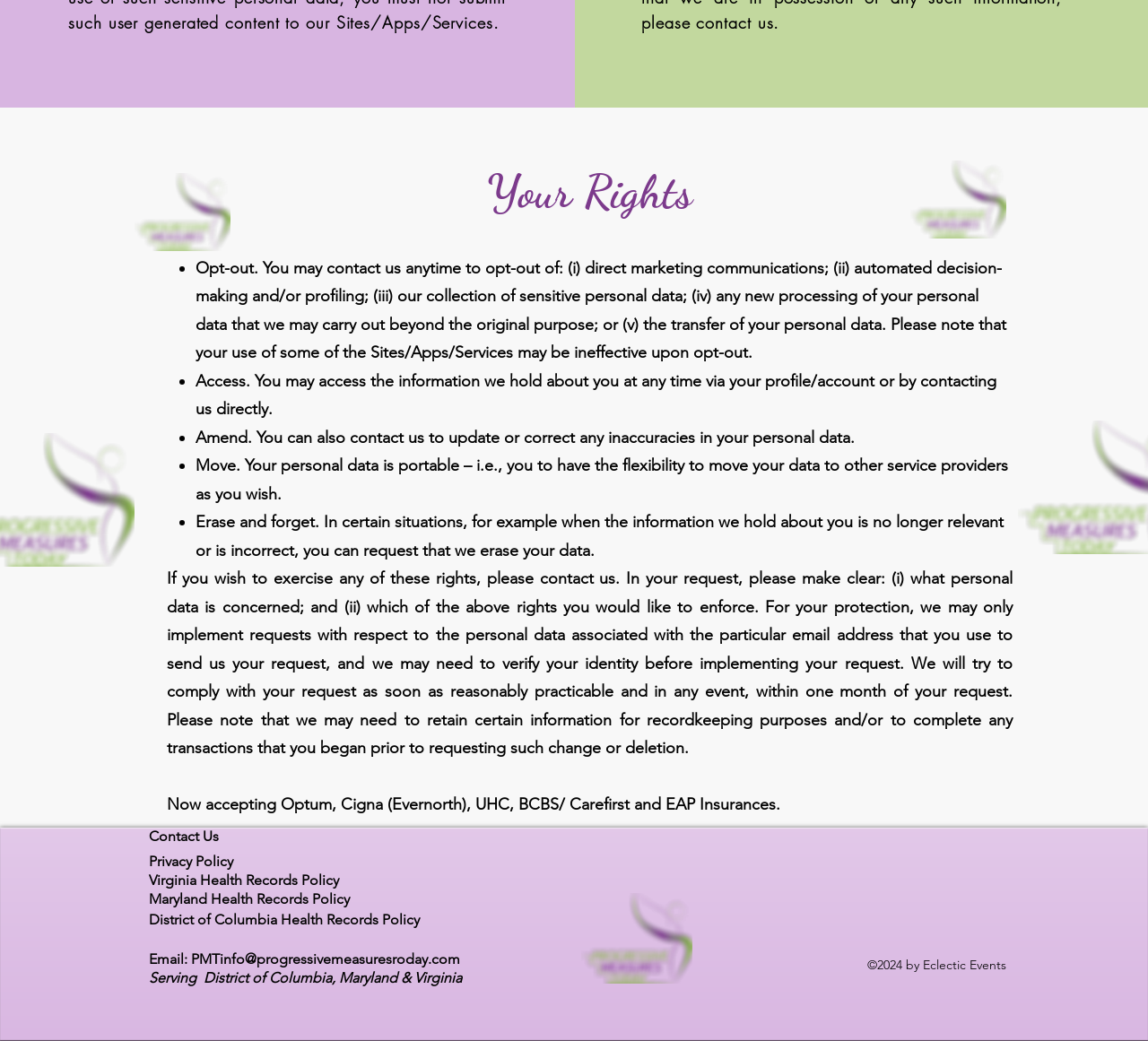Show the bounding box coordinates of the region that should be clicked to follow the instruction: "Click Facebook."

[0.484, 0.806, 0.523, 0.849]